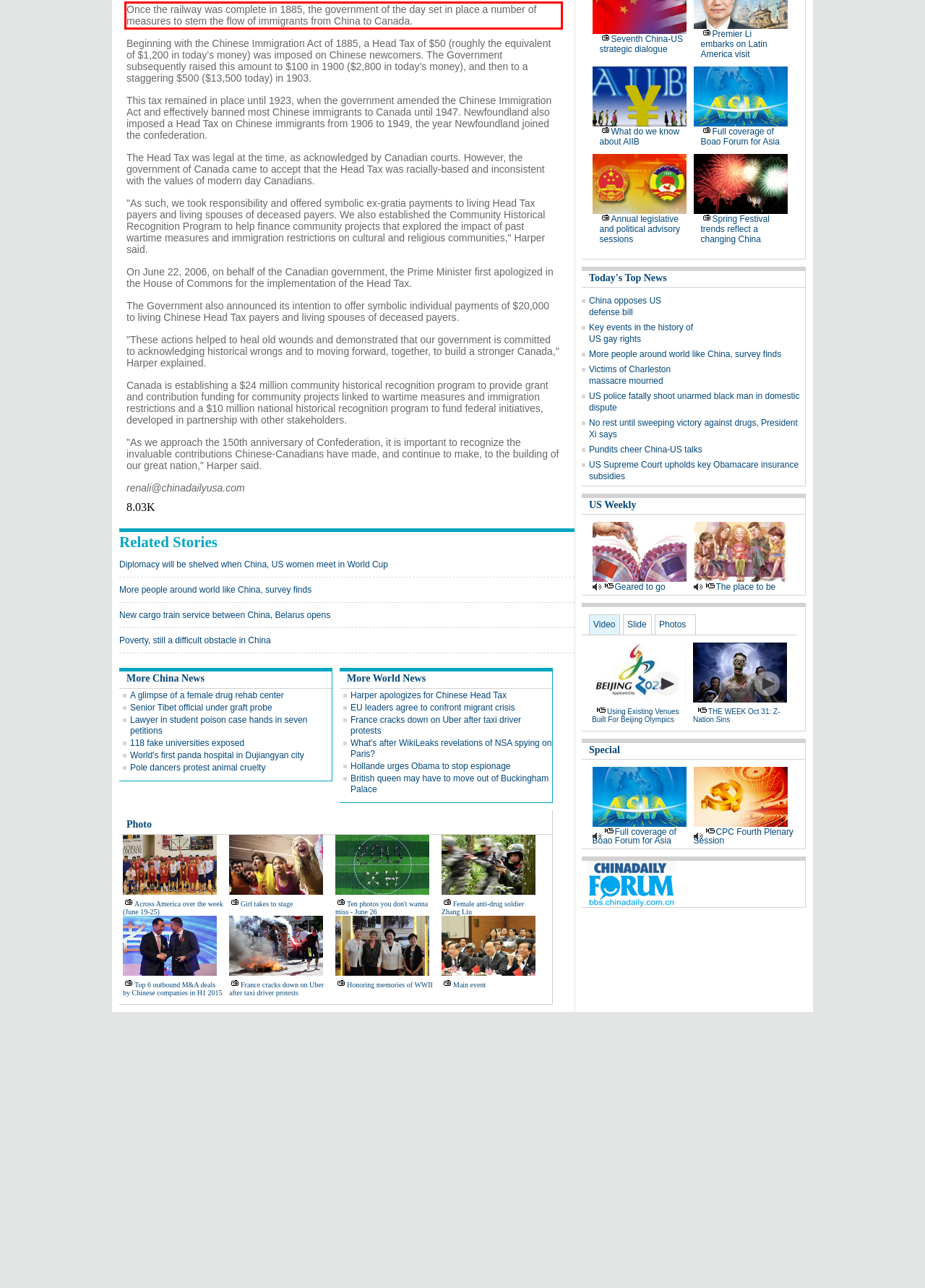Given a screenshot of a webpage containing a red bounding box, perform OCR on the text within this red bounding box and provide the text content.

Once the railway was complete in 1885, the government of the day set in place a number of measures to stem the flow of immigrants from China to Canada.